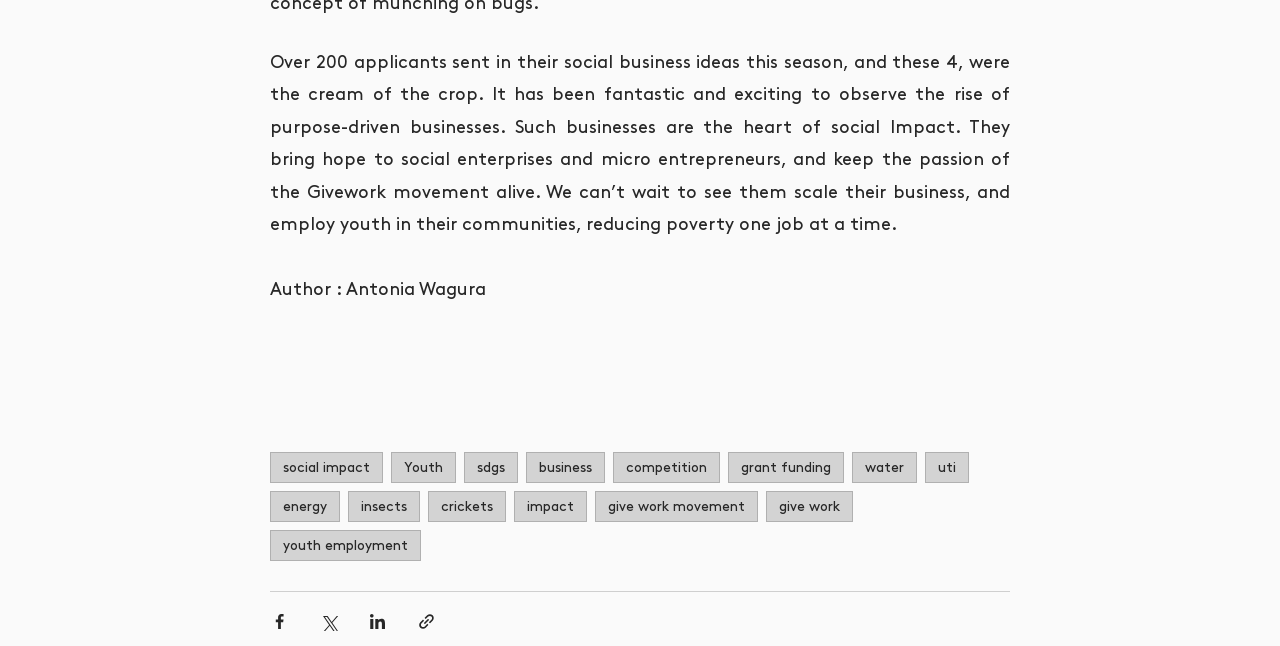Find the bounding box coordinates of the clickable element required to execute the following instruction: "Share via Twitter". Provide the coordinates as four float numbers between 0 and 1, i.e., [left, top, right, bottom].

[0.249, 0.948, 0.264, 0.977]